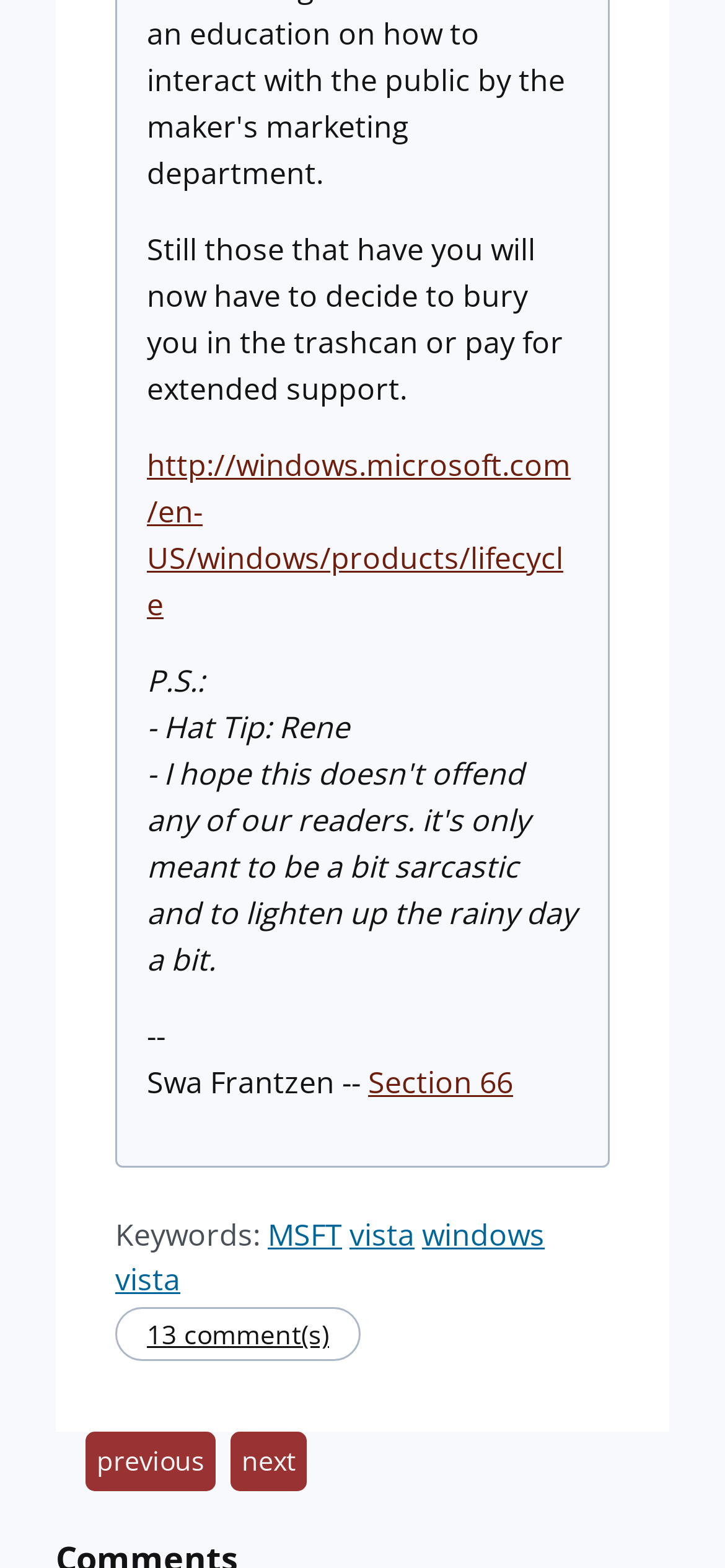Who is the person mentioned in the sentence 'P.S.:'?
Based on the image, give a concise answer in the form of a single word or short phrase.

H